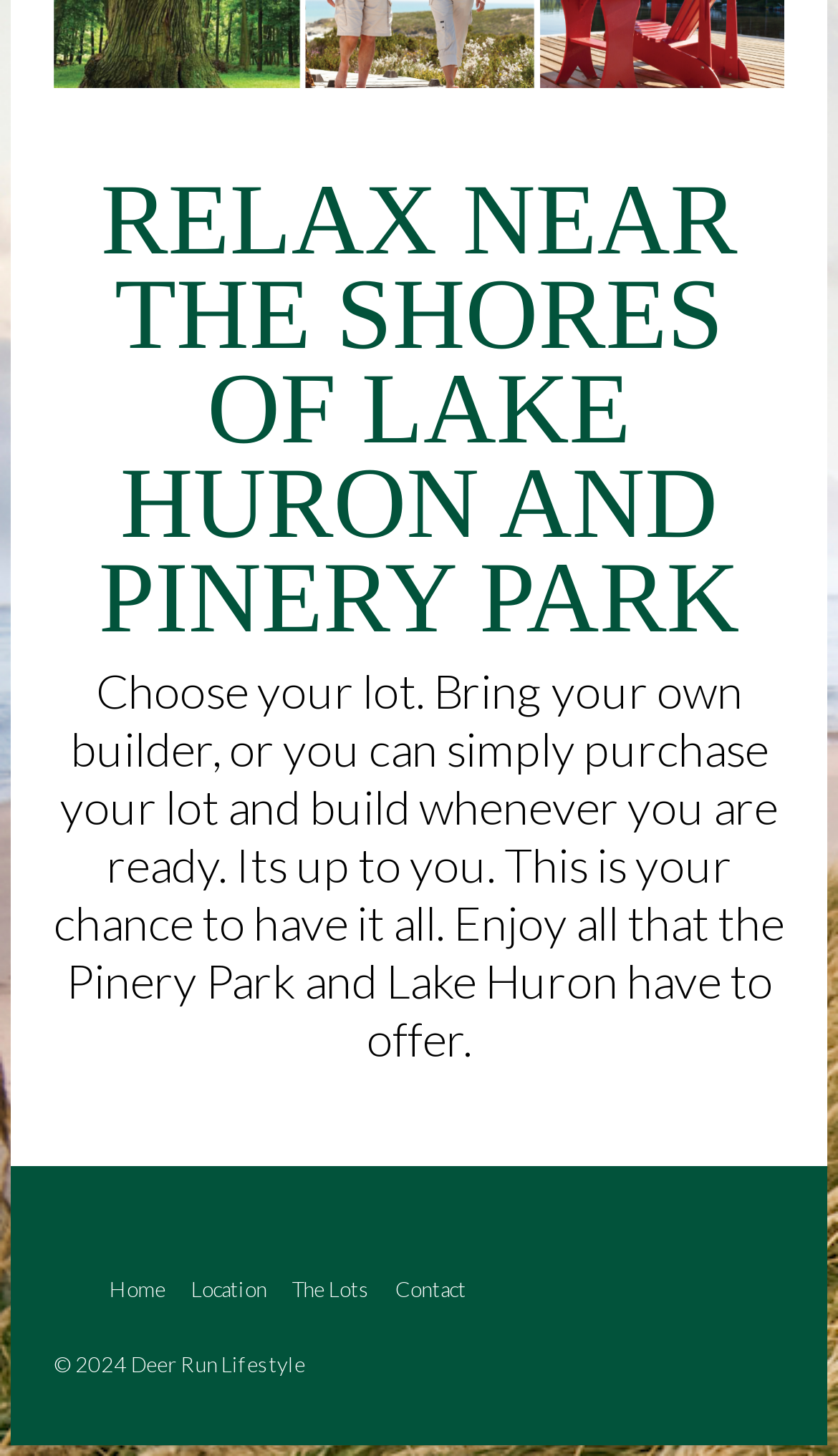Using the element description: "Home", determine the bounding box coordinates for the specified UI element. The coordinates should be four float numbers between 0 and 1, [left, top, right, bottom].

[0.115, 0.859, 0.213, 0.911]